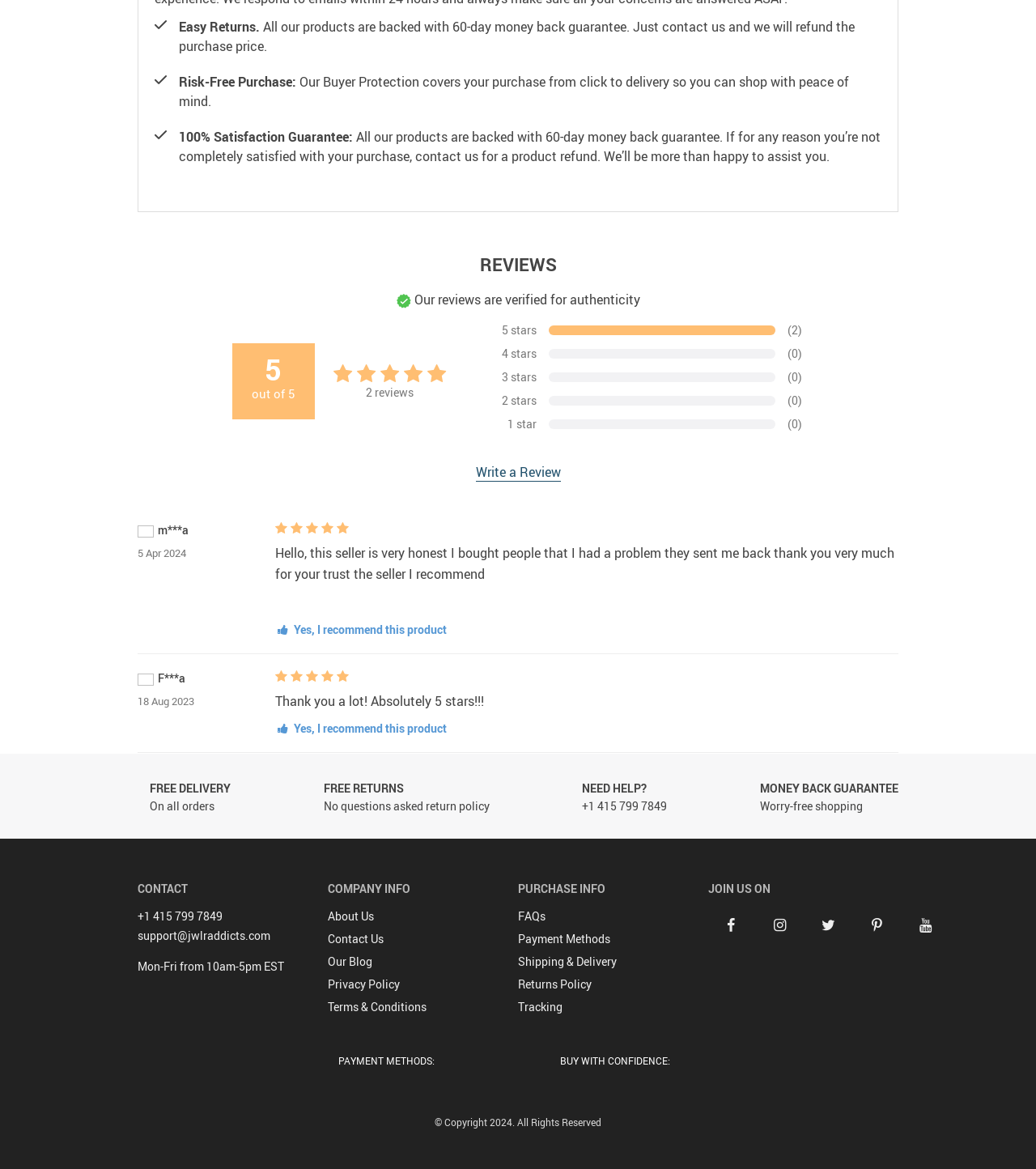What is the policy for returns?
Based on the image, provide a one-word or brief-phrase response.

Free returns